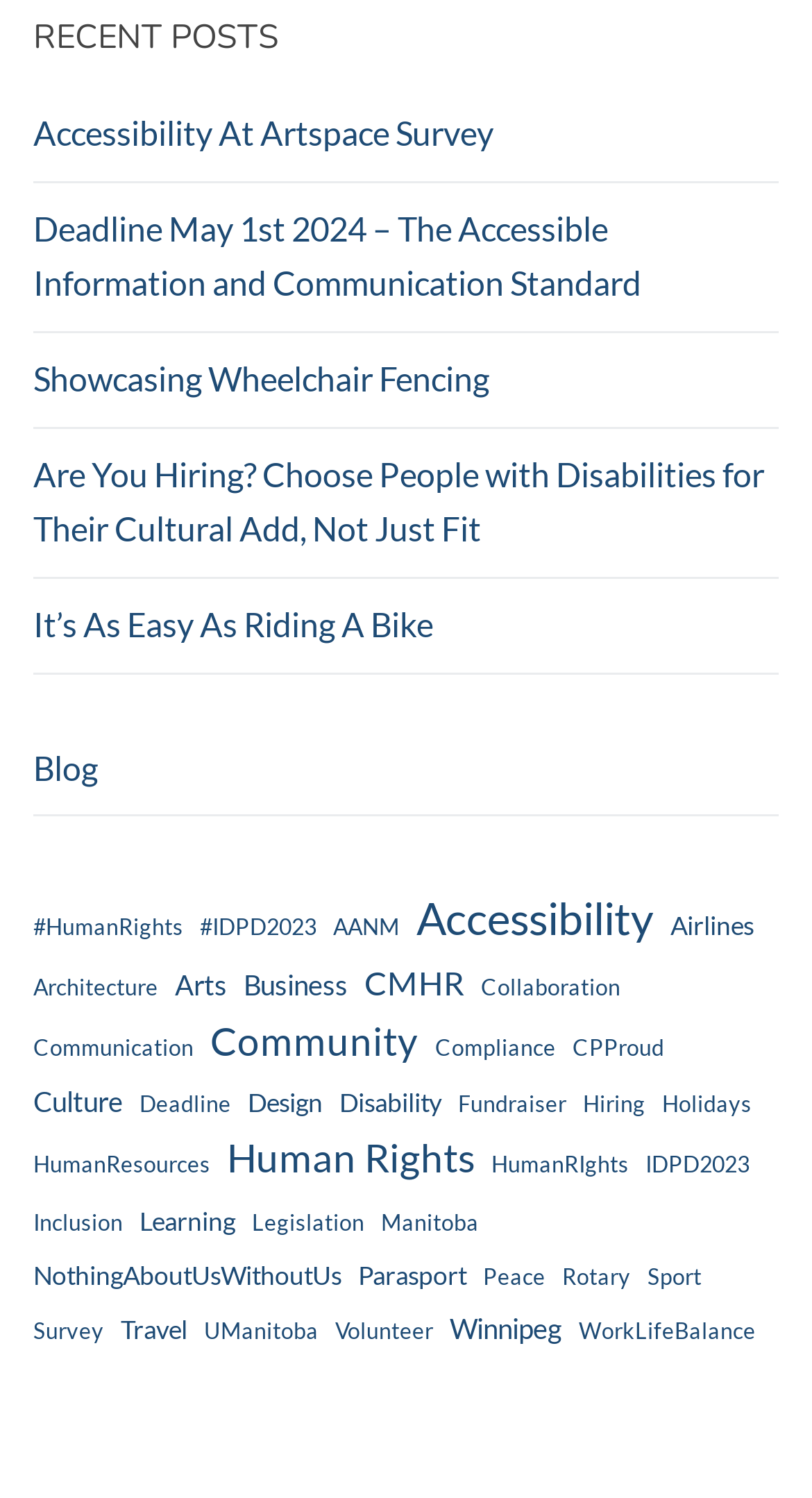Use a single word or phrase to answer the following:
How many items are related to Human Rights?

15